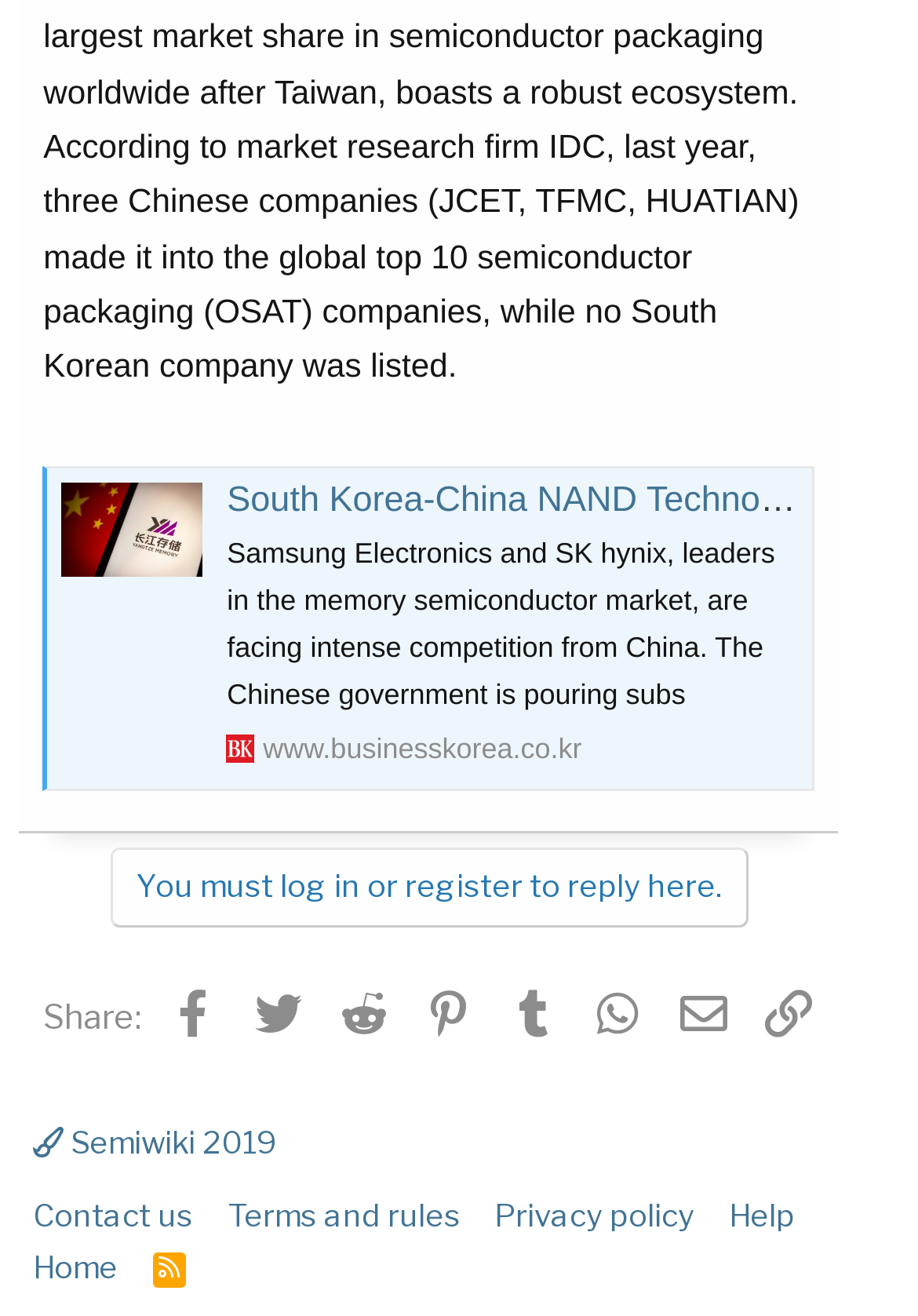Given the element description Contact us, specify the bounding box coordinates of the corresponding UI element in the format (top-left x, top-left y, bottom-right x, bottom-right y). All values must be between 0 and 1.

[0.026, 0.905, 0.221, 0.941]